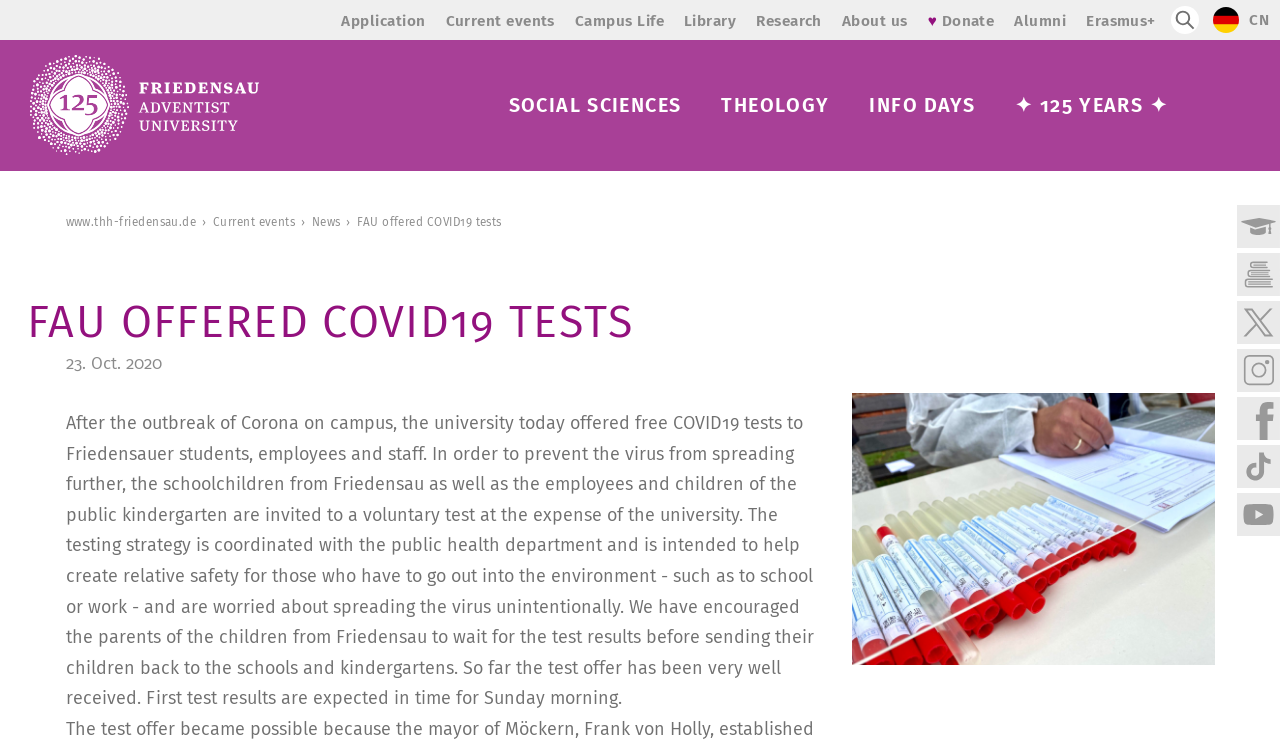Please predict the bounding box coordinates of the element's region where a click is necessary to complete the following instruction: "Click Application". The coordinates should be represented by four float numbers between 0 and 1, i.e., [left, top, right, bottom].

[0.267, 0.016, 0.332, 0.04]